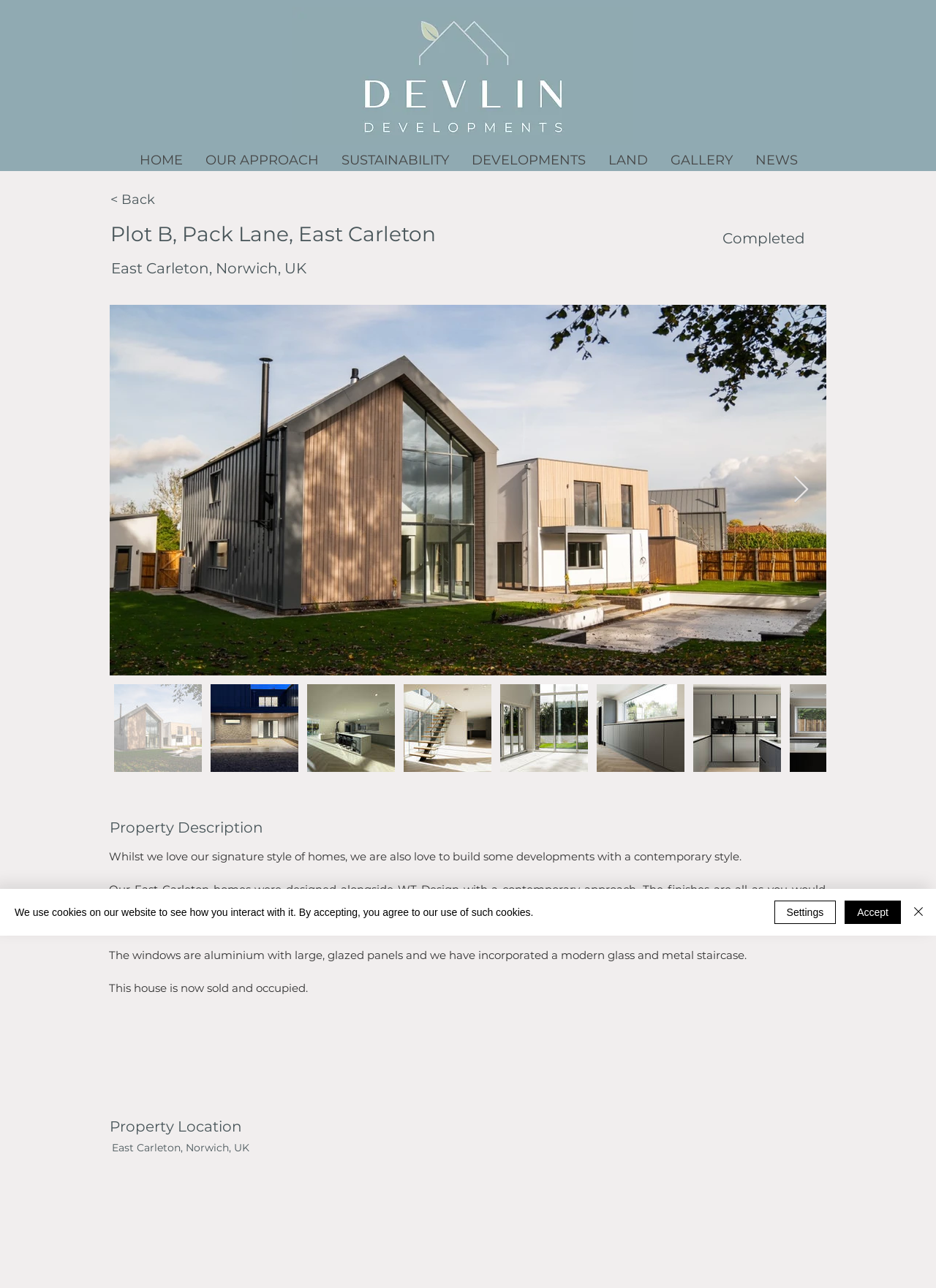What type of staircase is used in the property?
Provide a well-explained and detailed answer to the question.

I found the type of staircase used in the property by reading the static text element that describes the property features, which mentions 'a modern glass and metal staircase'.